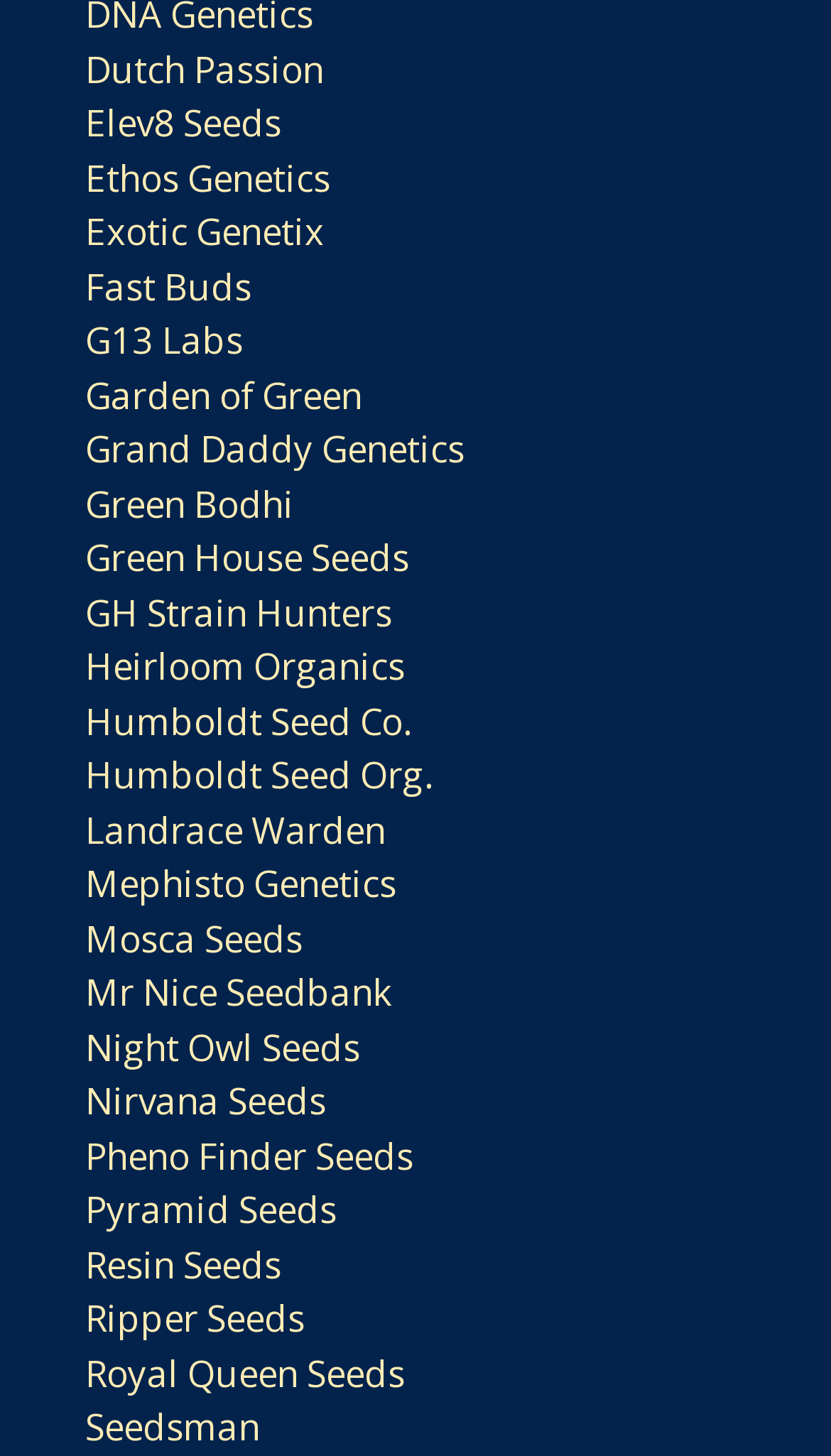Is Green Bodhi a seed bank? Based on the screenshot, please respond with a single word or phrase.

Yes